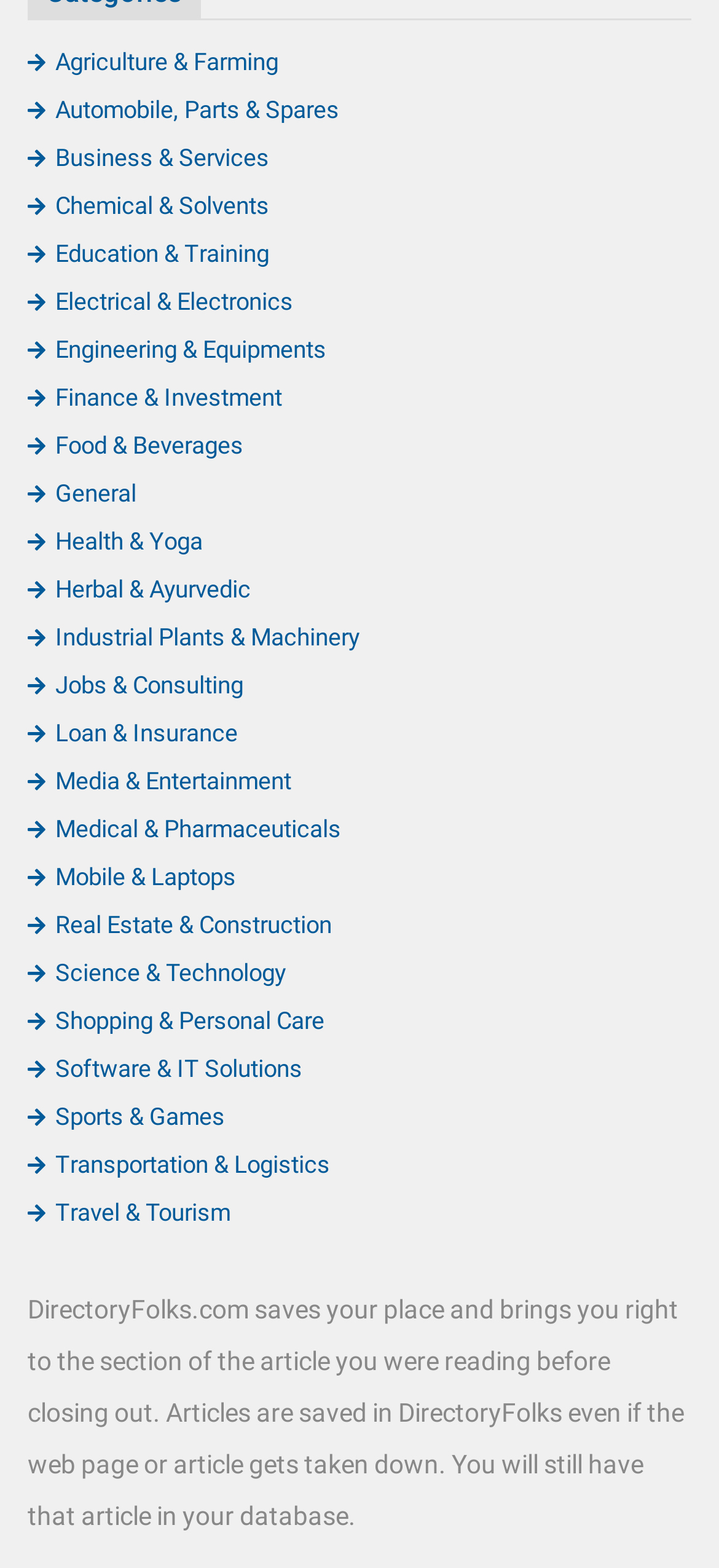Identify the bounding box coordinates for the element you need to click to achieve the following task: "Read about DirectoryFolks.com features". The coordinates must be four float values ranging from 0 to 1, formatted as [left, top, right, bottom].

[0.038, 0.826, 0.951, 0.976]